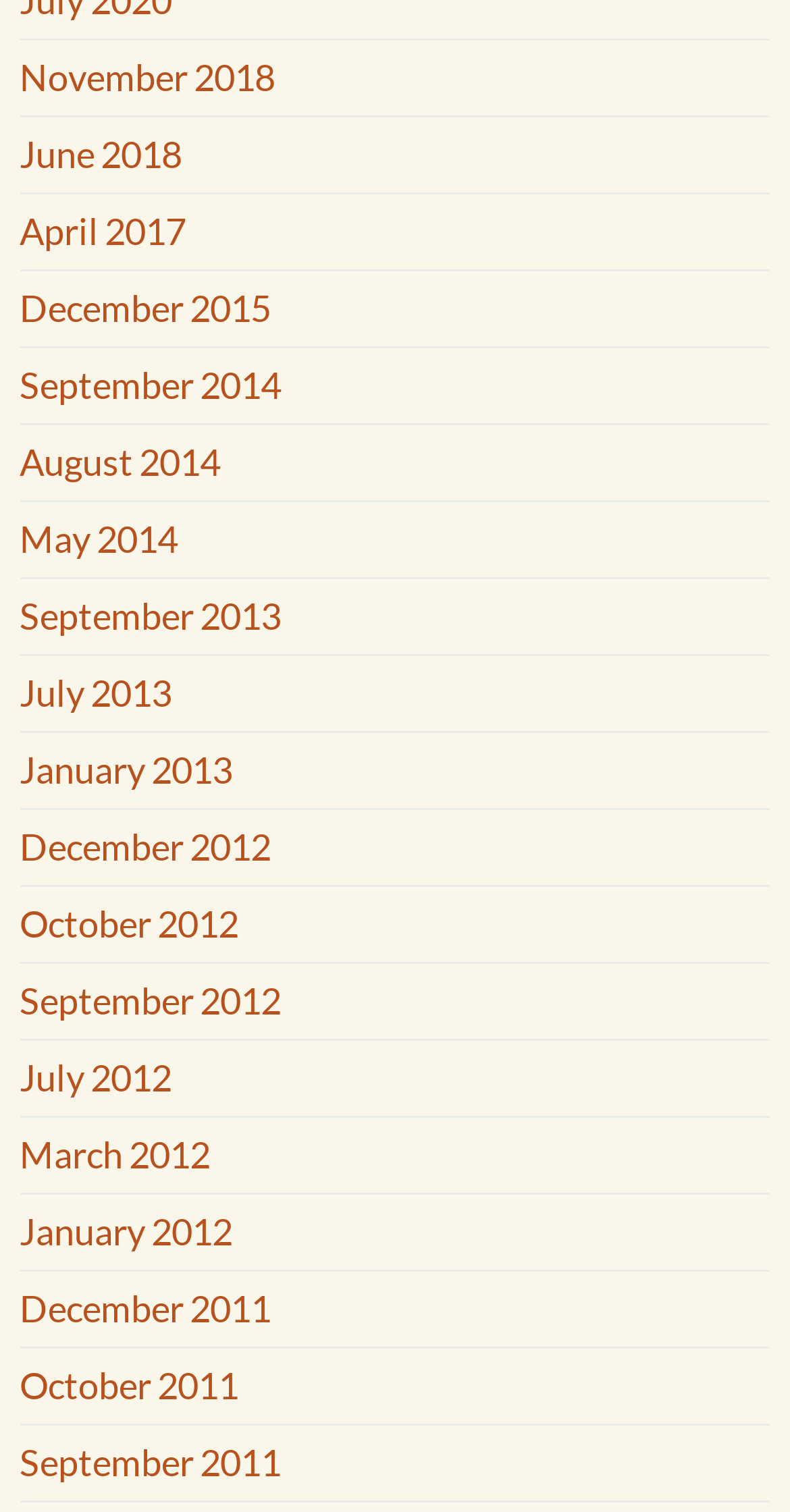Locate the bounding box coordinates of the clickable region to complete the following instruction: "view December 2015."

[0.025, 0.189, 0.343, 0.219]